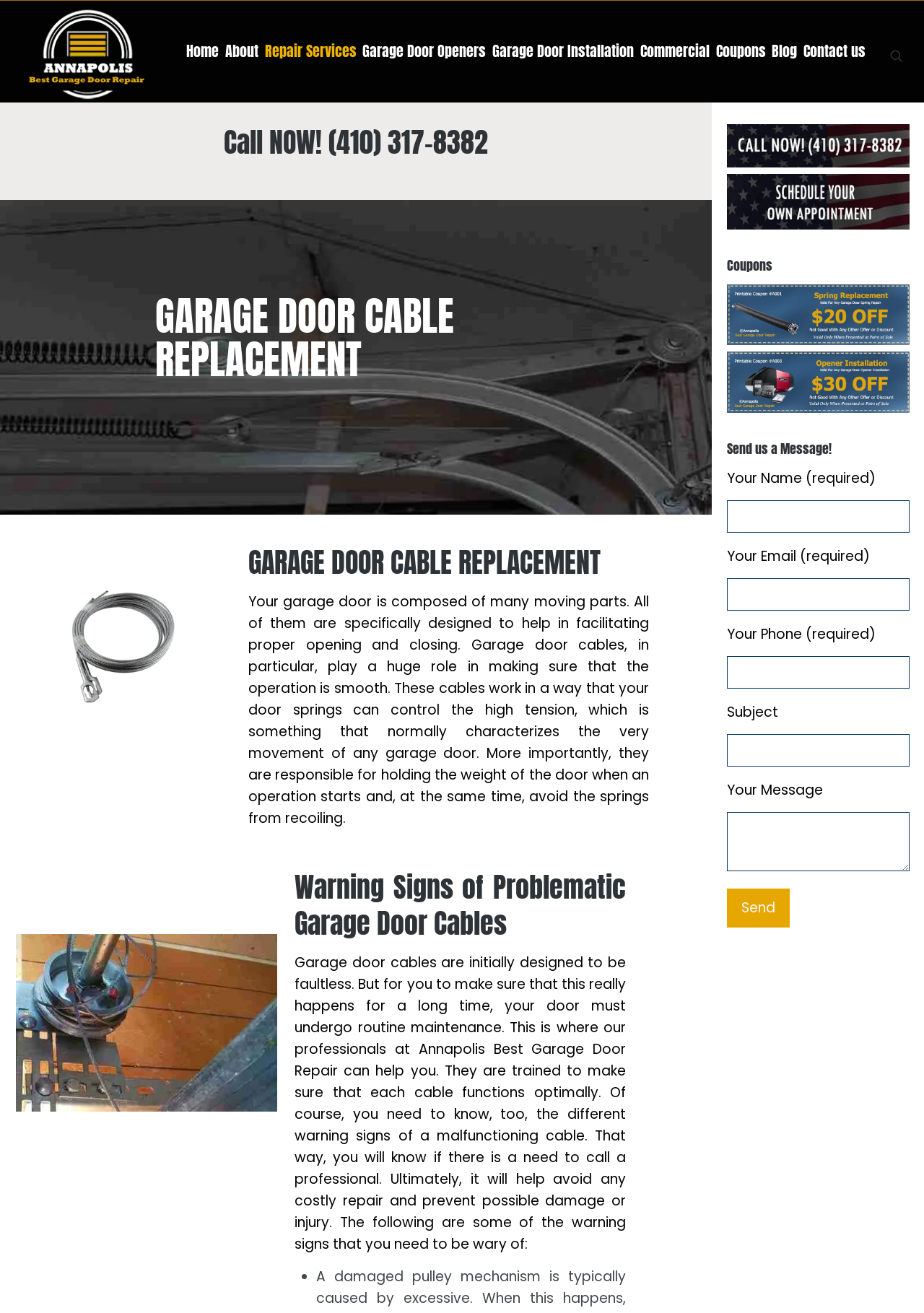What is the phone number to call for garage door cable replacement?
Provide a concise answer using a single word or phrase based on the image.

(410) 317-8382